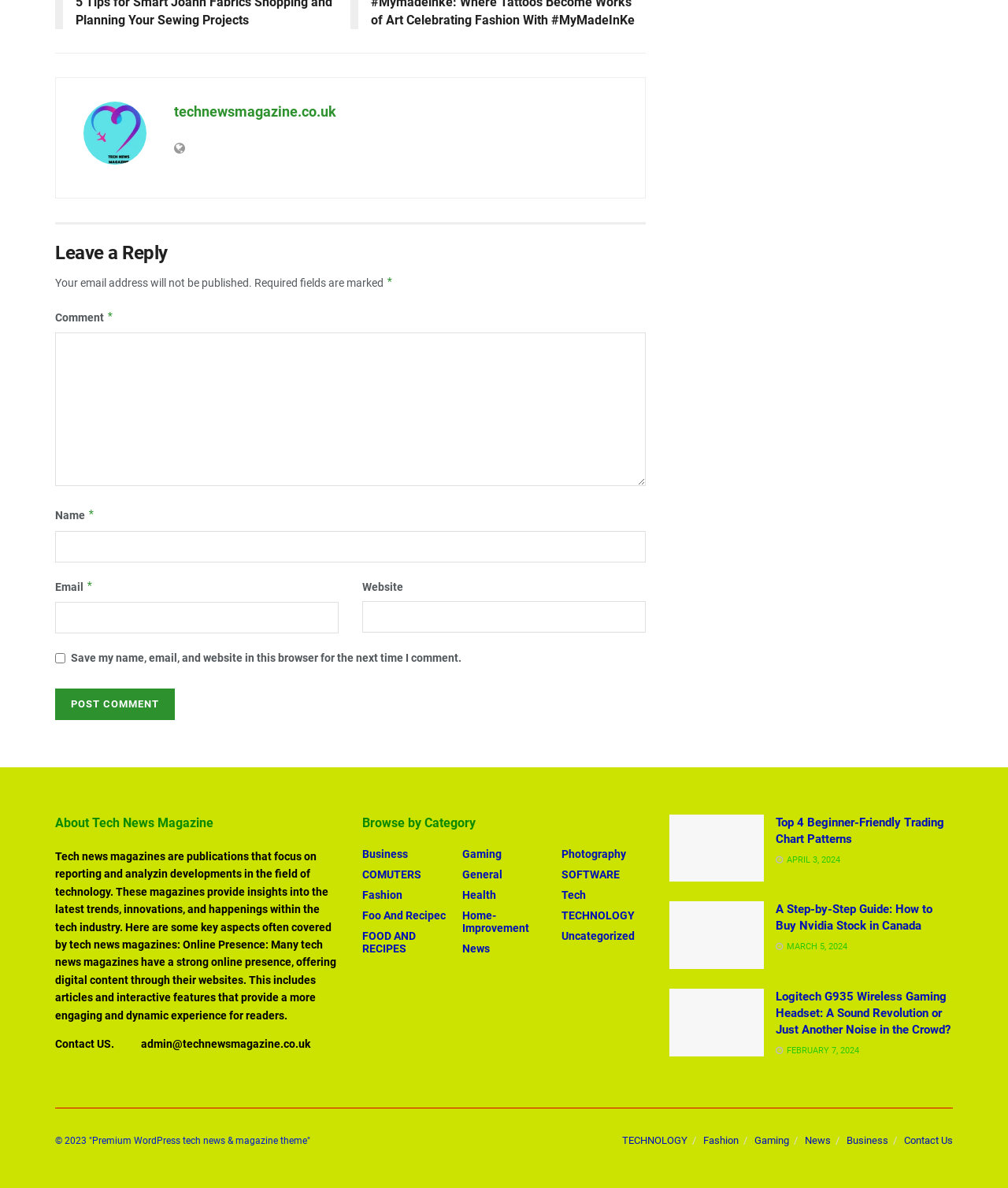Find the bounding box coordinates of the clickable area required to complete the following action: "Click the 'About Tech News Magazine' link".

[0.055, 0.685, 0.336, 0.7]